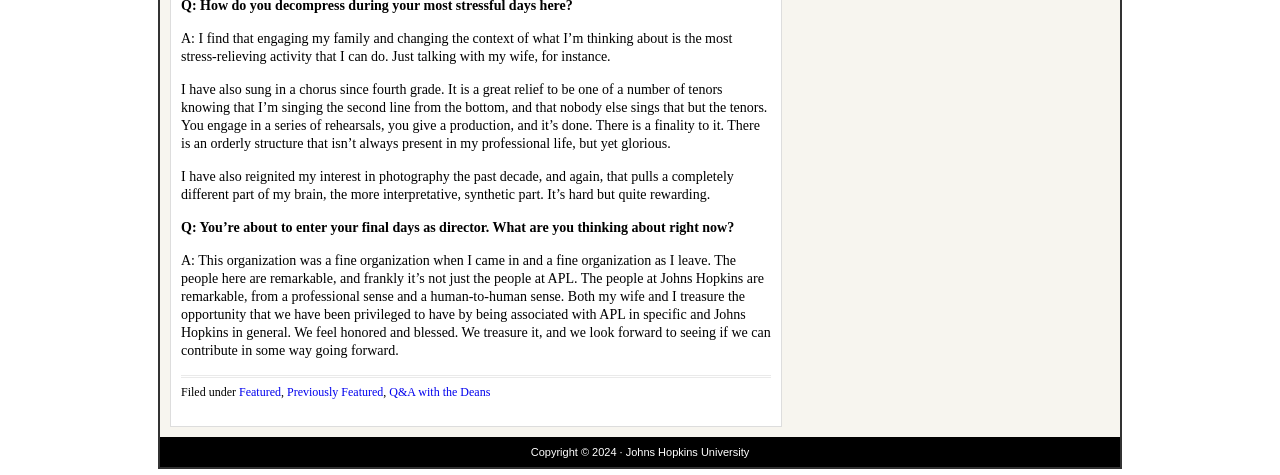Identify the bounding box for the element characterized by the following description: "Featured".

[0.187, 0.811, 0.22, 0.841]